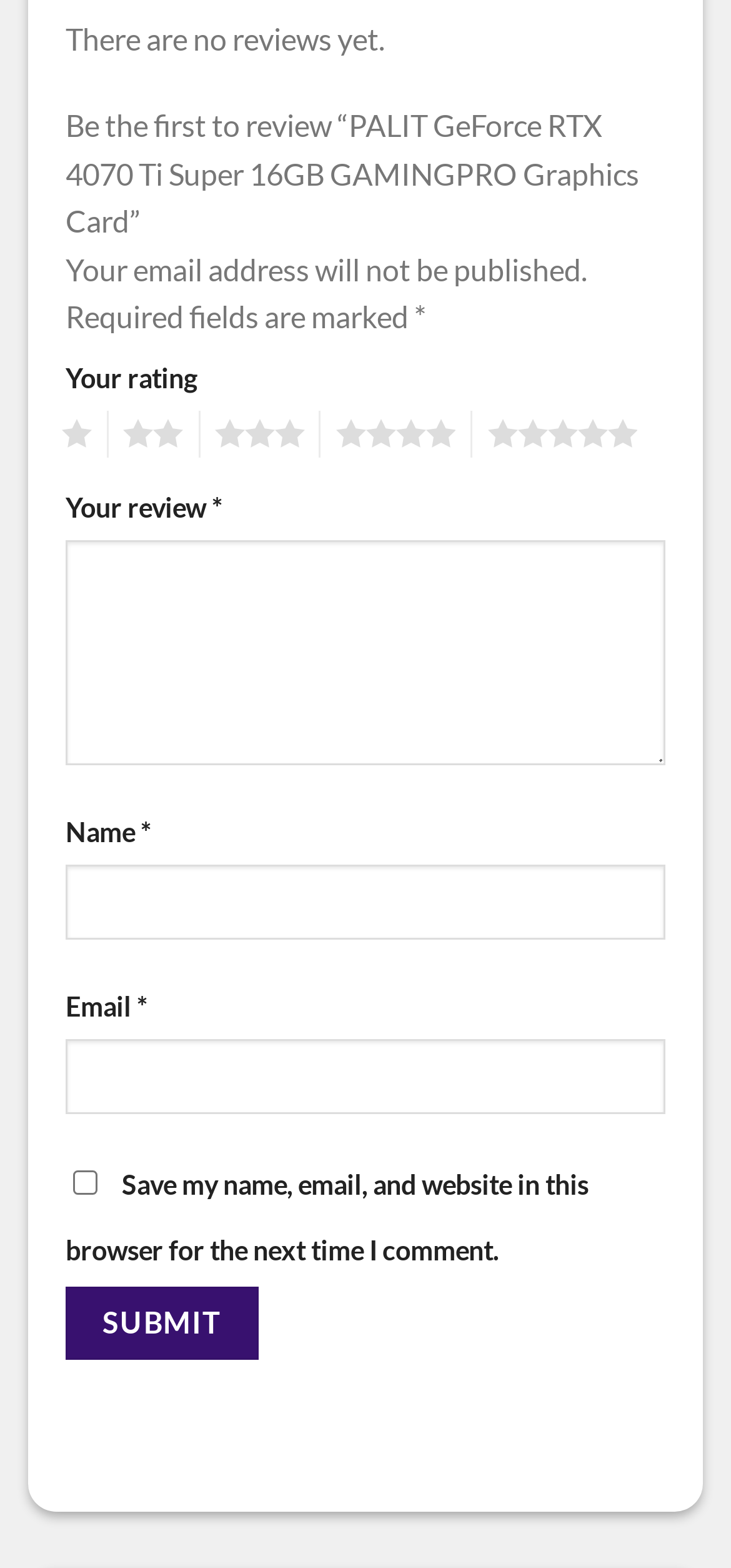Locate the bounding box coordinates of the element that should be clicked to execute the following instruction: "Write a review".

[0.09, 0.344, 0.91, 0.488]